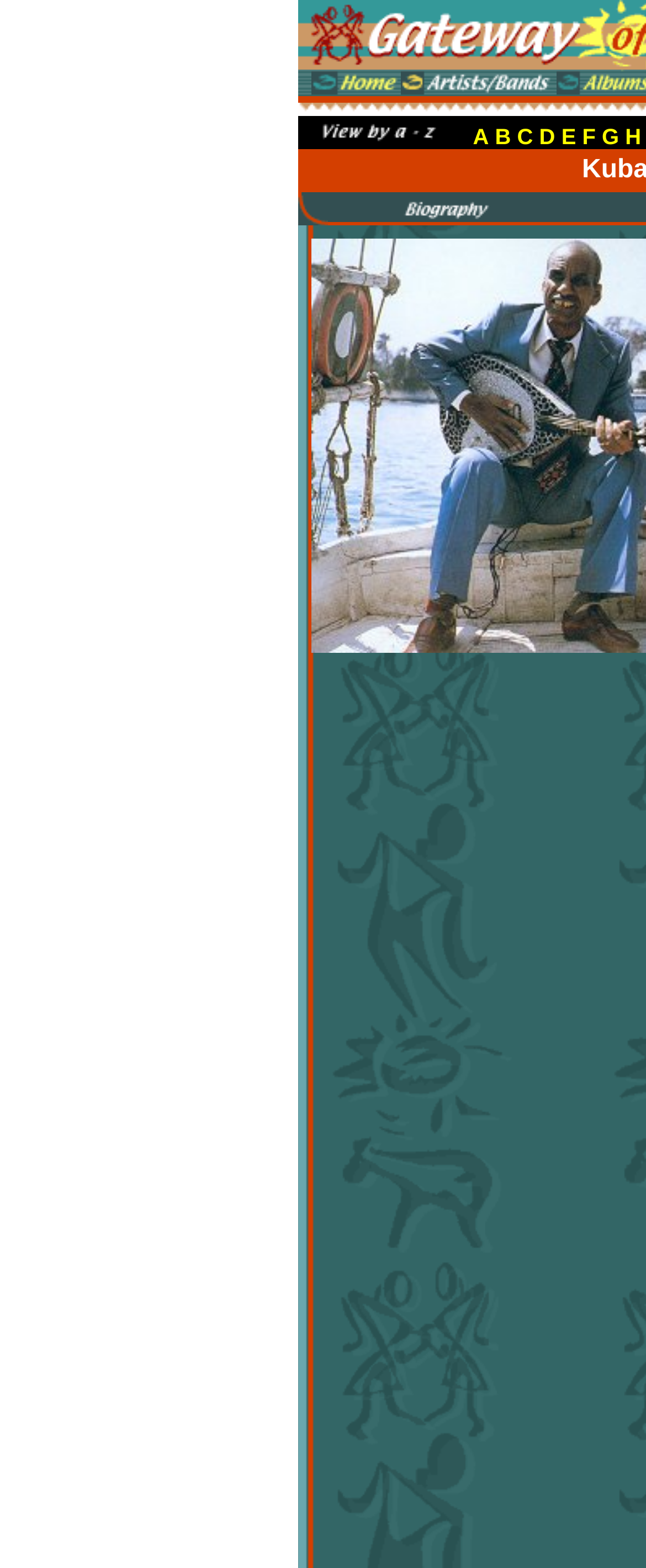Respond to the question below with a concise word or phrase:
How many images are there in the top section?

3